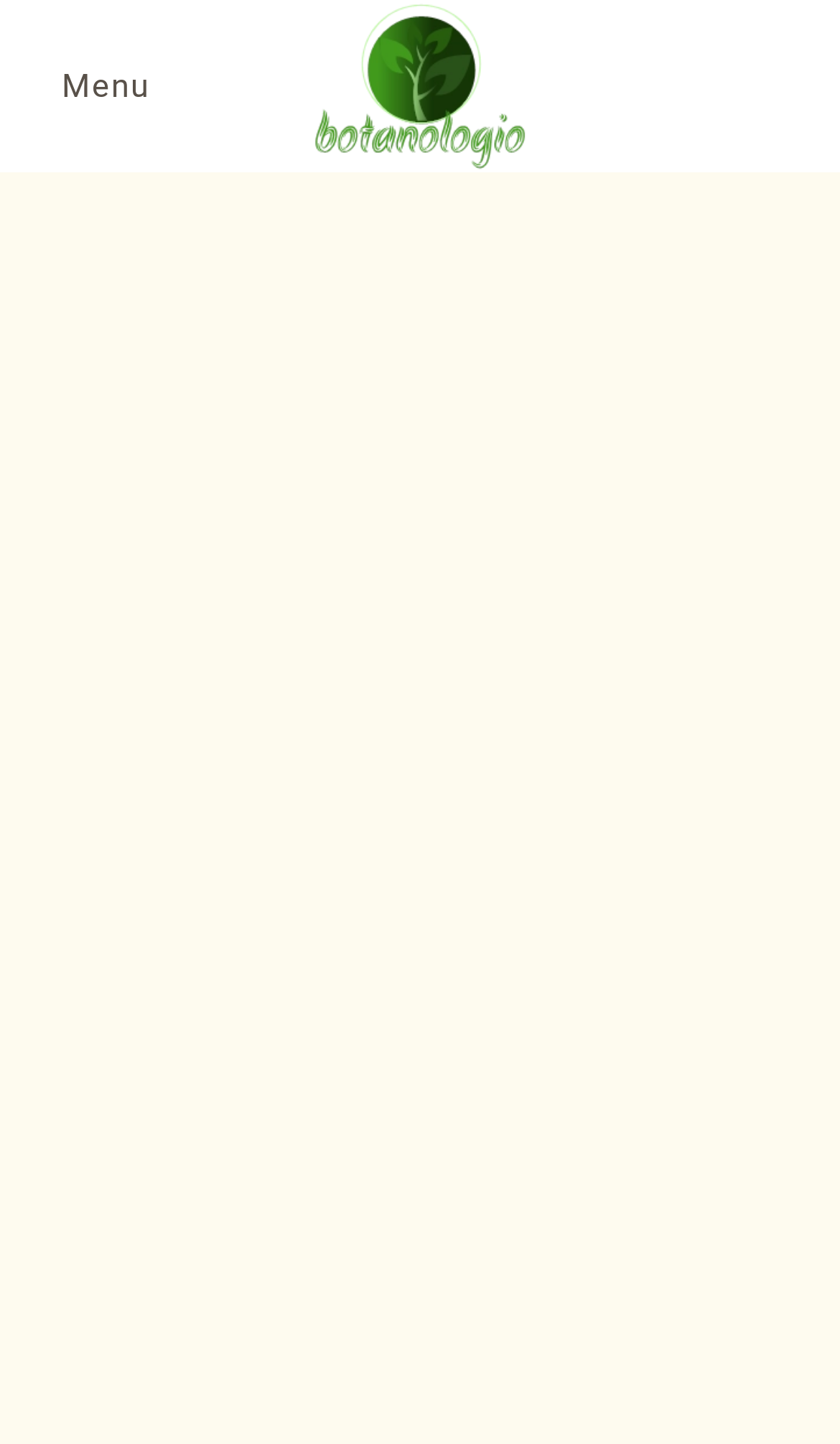What is the first menu item?
By examining the image, provide a one-word or phrase answer.

Home